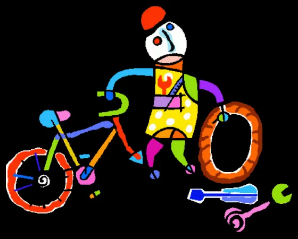Give a one-word or short phrase answer to this question: 
What is the design on the front wheel of the bicycle?

Spiral design